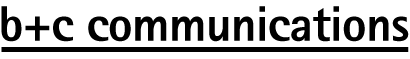What is the purpose of the underline?
Based on the visual content, answer with a single word or a brief phrase.

Reinforcing brand's emphasis